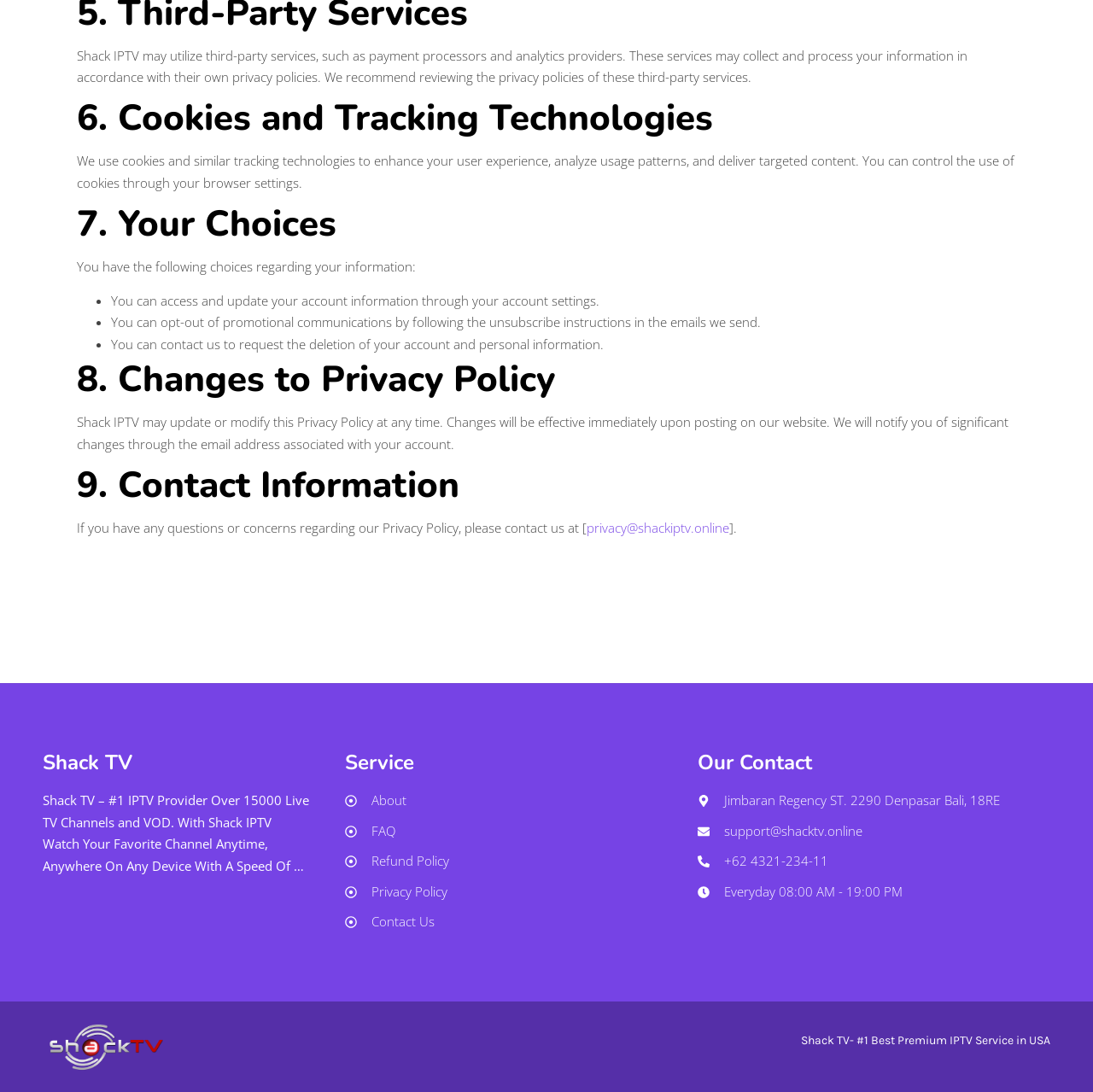Give a one-word or short phrase answer to this question: 
What is the purpose of cookies and tracking technologies?

Enhance user experience